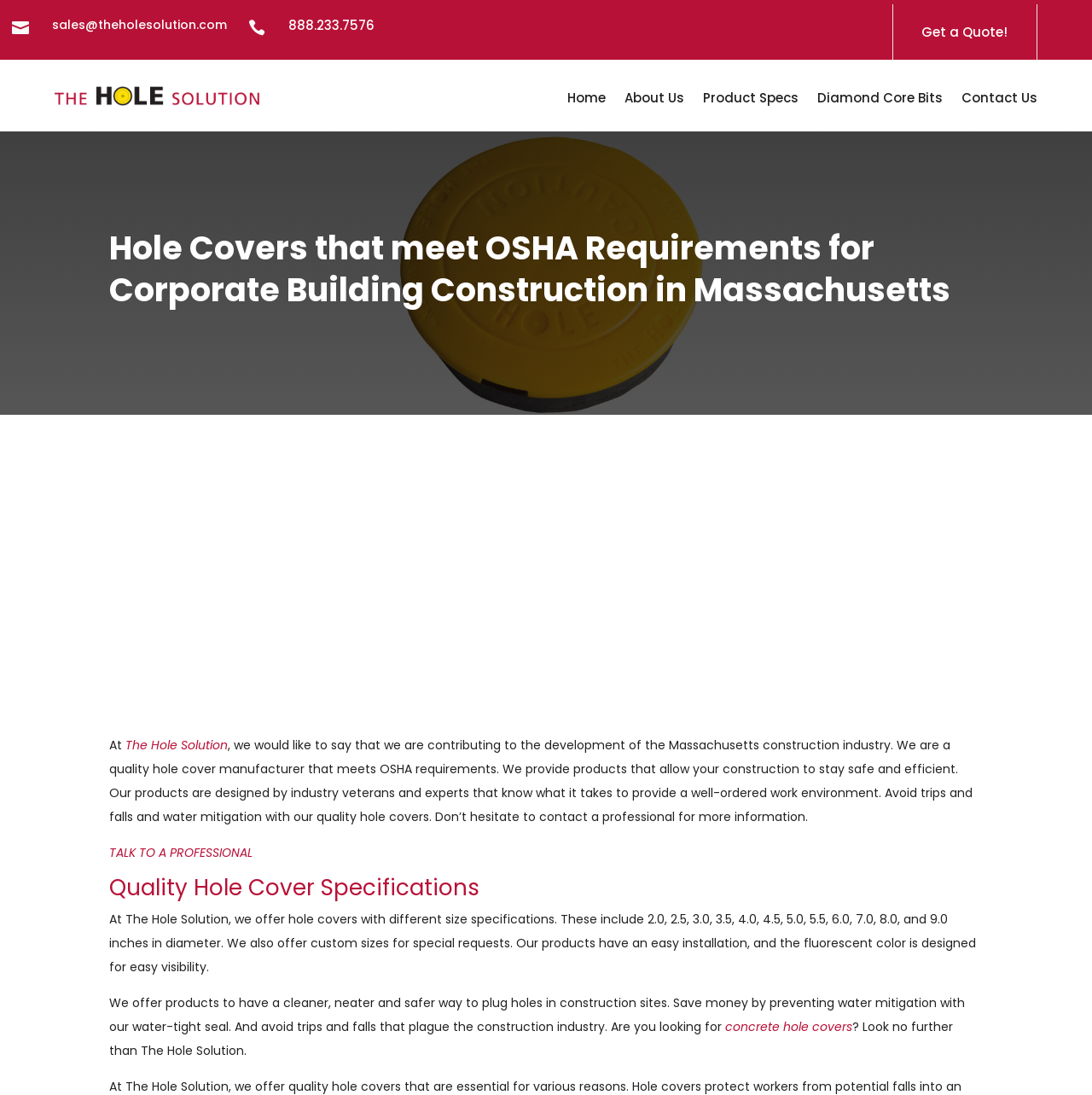Determine the bounding box coordinates of the region to click in order to accomplish the following instruction: "Call us now". Provide the coordinates as four float numbers between 0 and 1, specifically [left, top, right, bottom].

[0.264, 0.015, 0.343, 0.031]